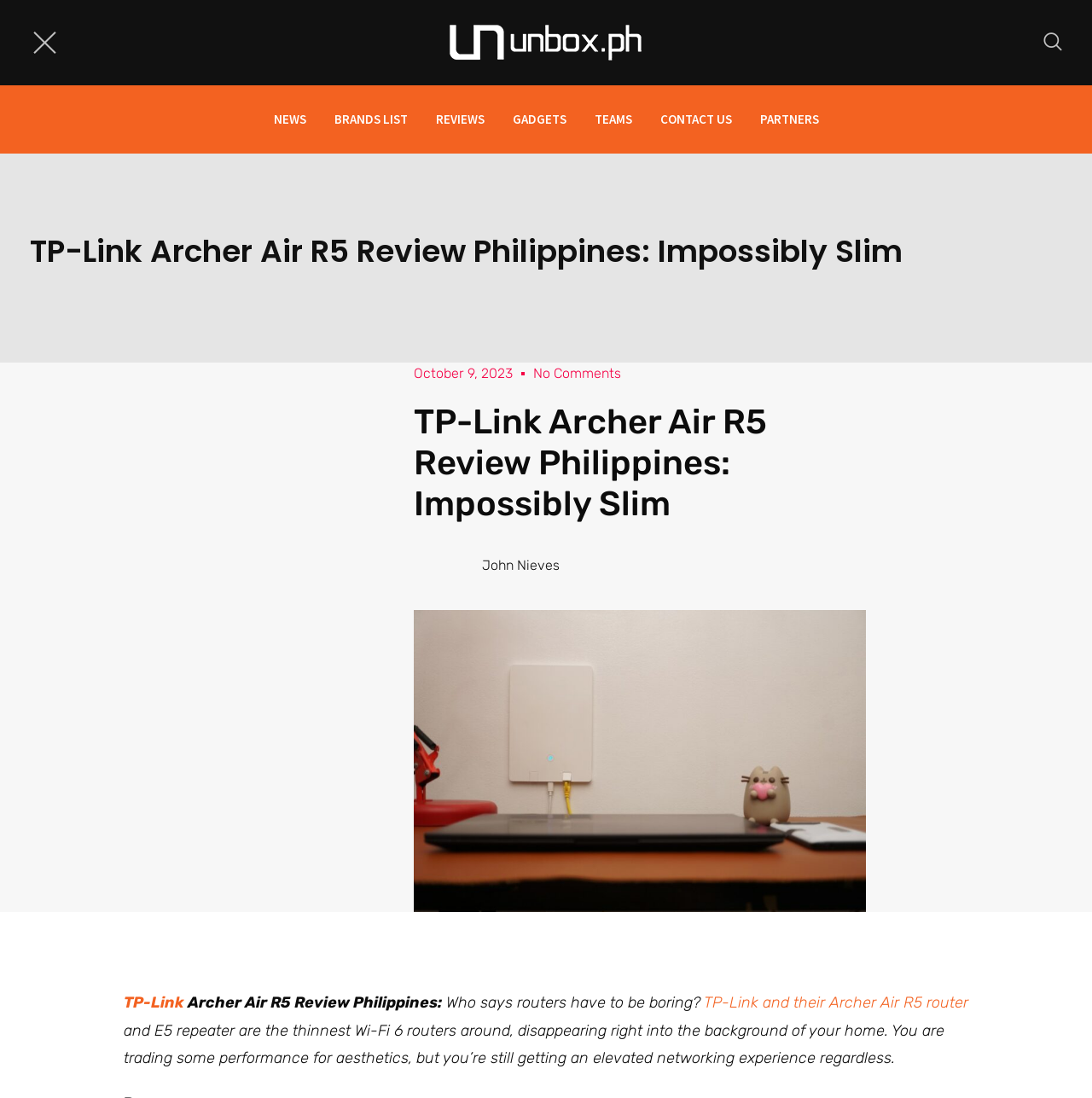Extract the bounding box coordinates of the UI element described: "News". Provide the coordinates in the format [left, top, right, bottom] with values ranging from 0 to 1.

None